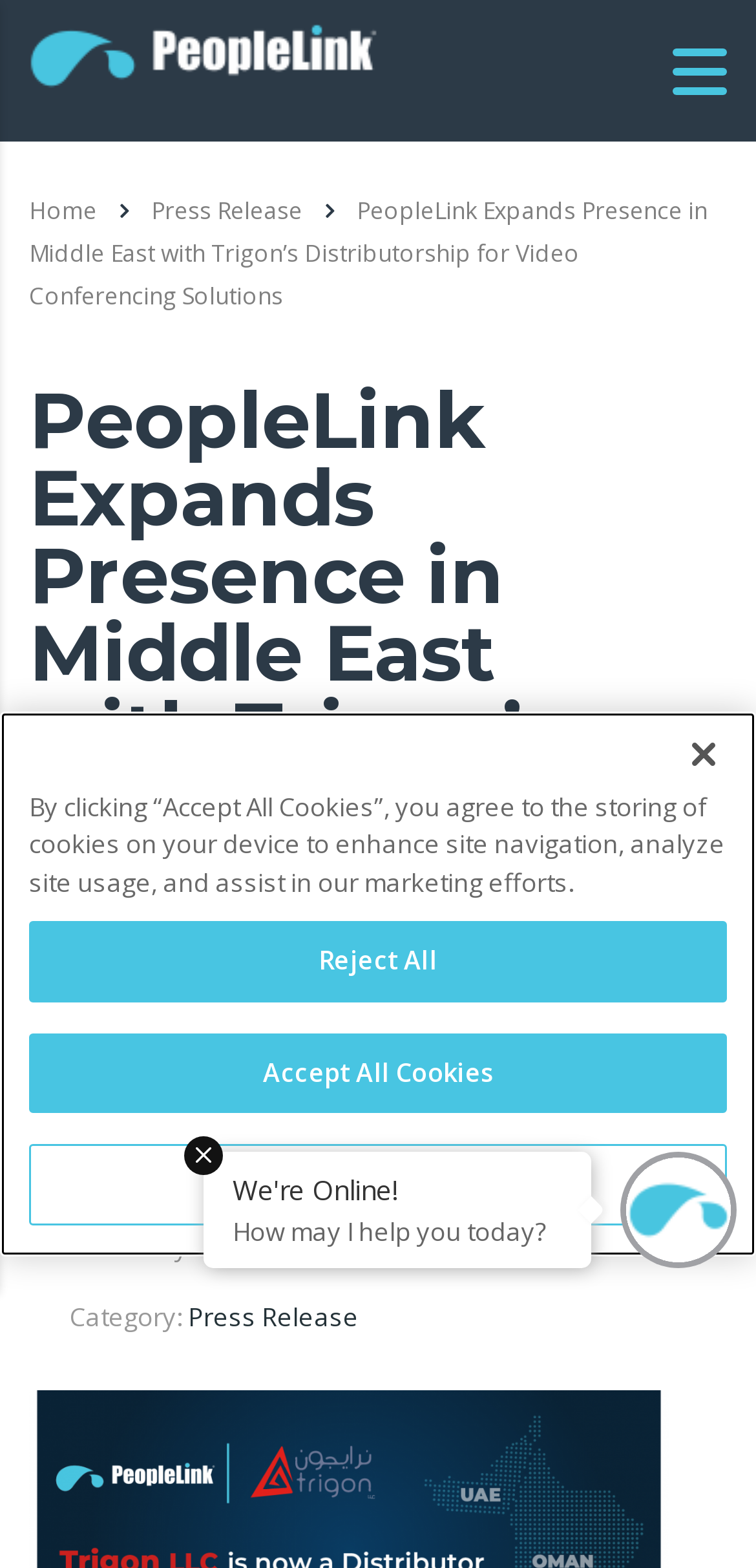Please provide the bounding box coordinate of the region that matches the element description: title="Home". Coordinates should be in the format (top-left x, top-left y, bottom-right x, bottom-right y) and all values should be between 0 and 1.

[0.038, 0.032, 0.503, 0.055]